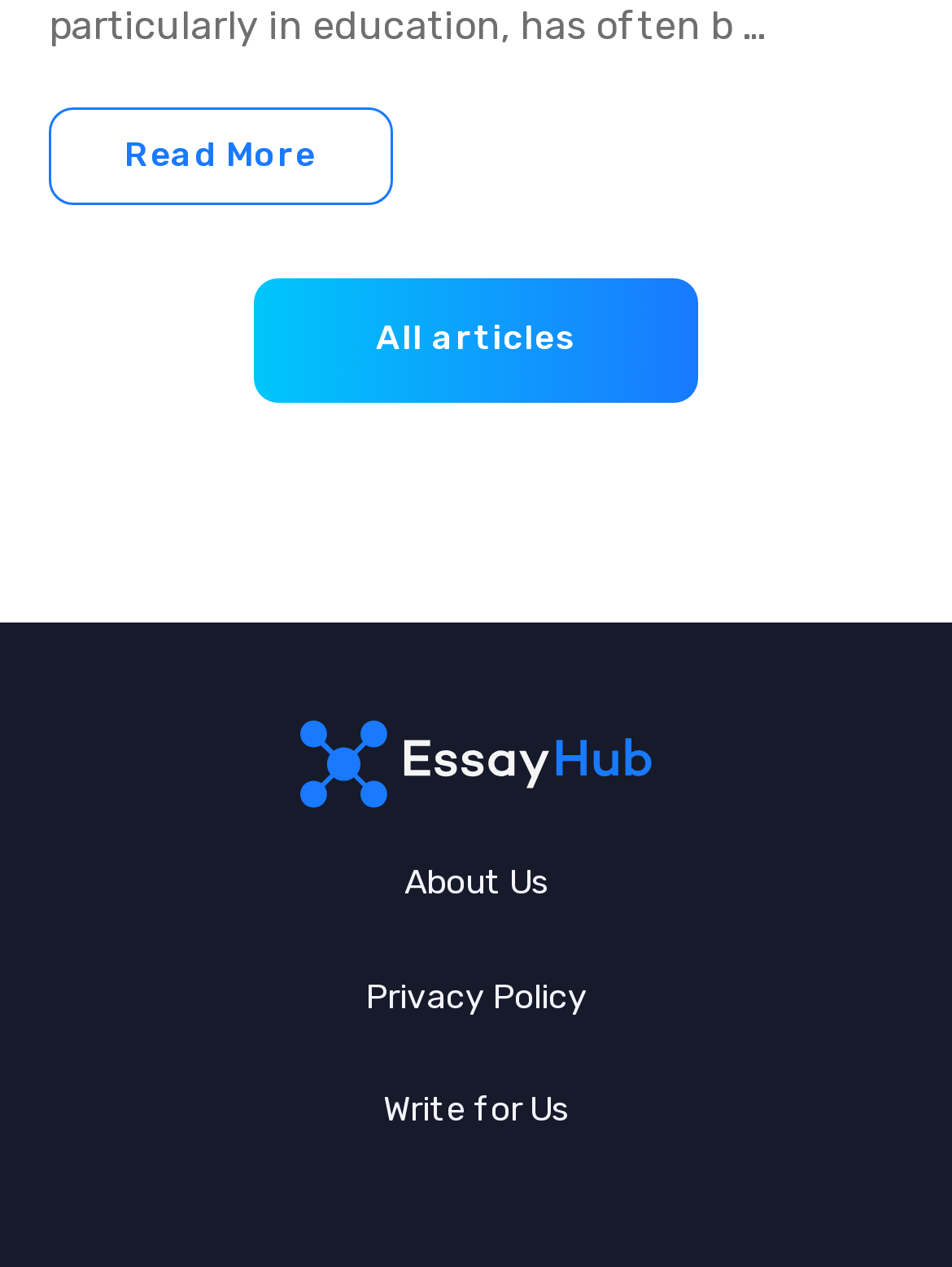Provide a short answer using a single word or phrase for the following question: 
What is the last link on the webpage?

Write for Us